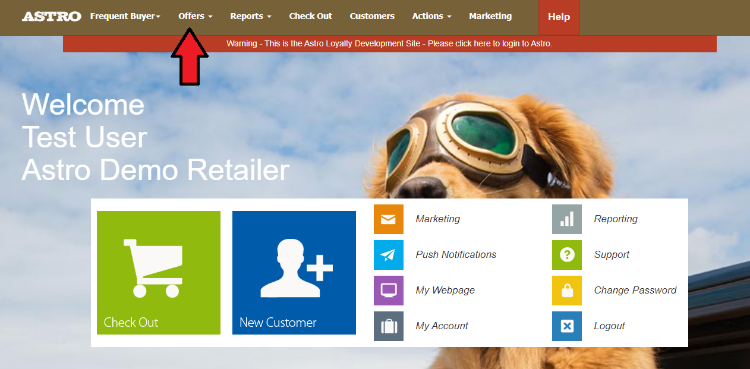Offer a meticulous description of the image.

The image showcases the user interface of the Astro Loyalty platform, featuring a welcoming message directed to a "Test User" who is identified as an "Astro Demo Retailer." In the foreground, several engaging icons represent different functionalities, including options to "Check Out" and "New Customer." These elements are designed to enhance user navigation and promote easy access to various sections of the site. The backdrop features a cheerful dog wearing sunglasses, adding a friendly and welcoming tone to the user experience. At the top, the navigation menu includes links to important sections like "Frequent Buyer," "Offers," and "Reports," along with a prominent warning notice about the development site. Overall, the layout emphasizes user-friendly interactions tailored for retailers managing their accounts and offers.